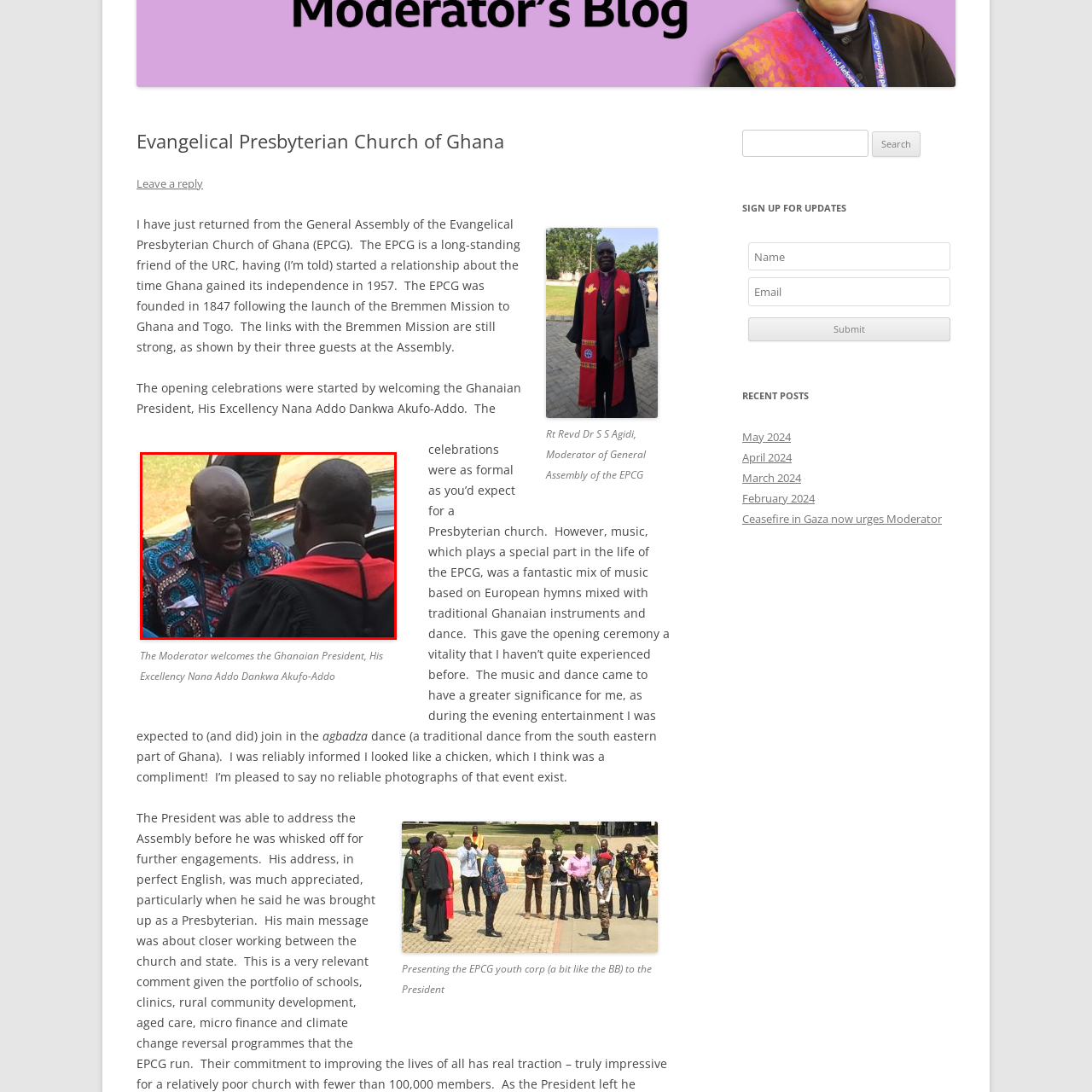What is the Moderator dressed in?
Focus on the red-bounded area of the image and reply with one word or a short phrase.

Traditional clerical attire